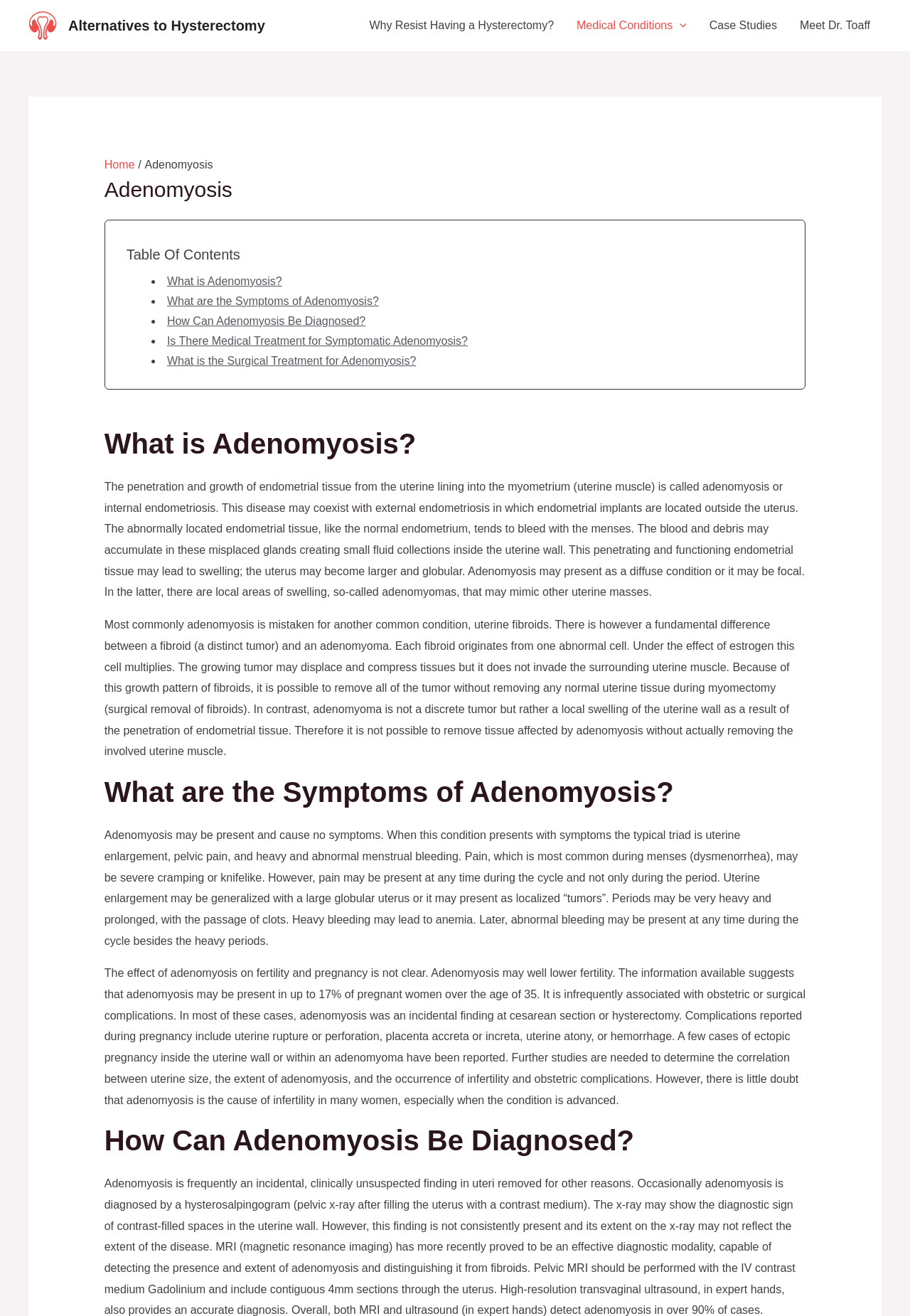How does adenomyosis affect fertility?
Respond to the question with a single word or phrase according to the image.

may lower fertility